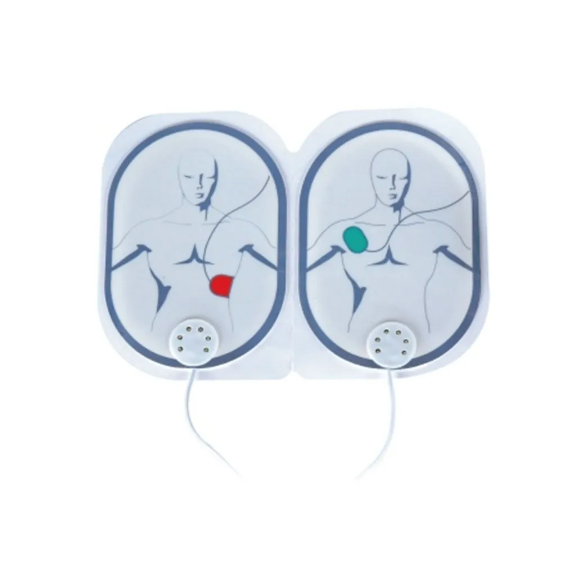Look at the image and answer the question in detail:
What is the primary use of these training pads?

These training pads are essential tools for teaching CPR and AED use in educational settings, allowing instructors to demonstrate the proper placement and use of the AED pads in a realistic and safe environment.